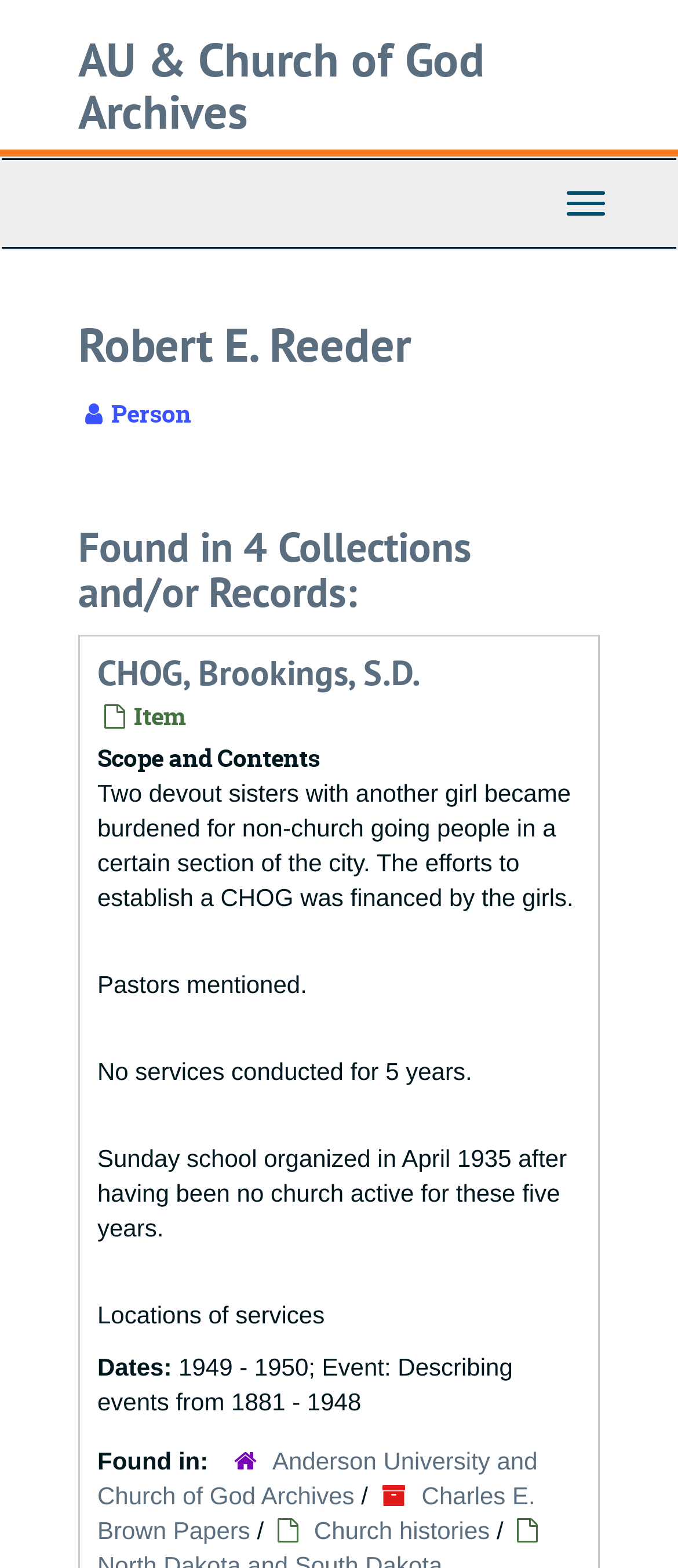Predict the bounding box of the UI element that fits this description: "Charles E. Brown Papers".

[0.144, 0.945, 0.789, 0.985]